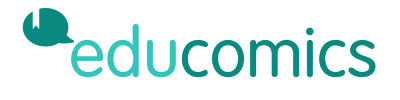Please respond to the question with a concise word or phrase:
What is the primary goal of Educomics.org?

Make education accessible and enjoyable